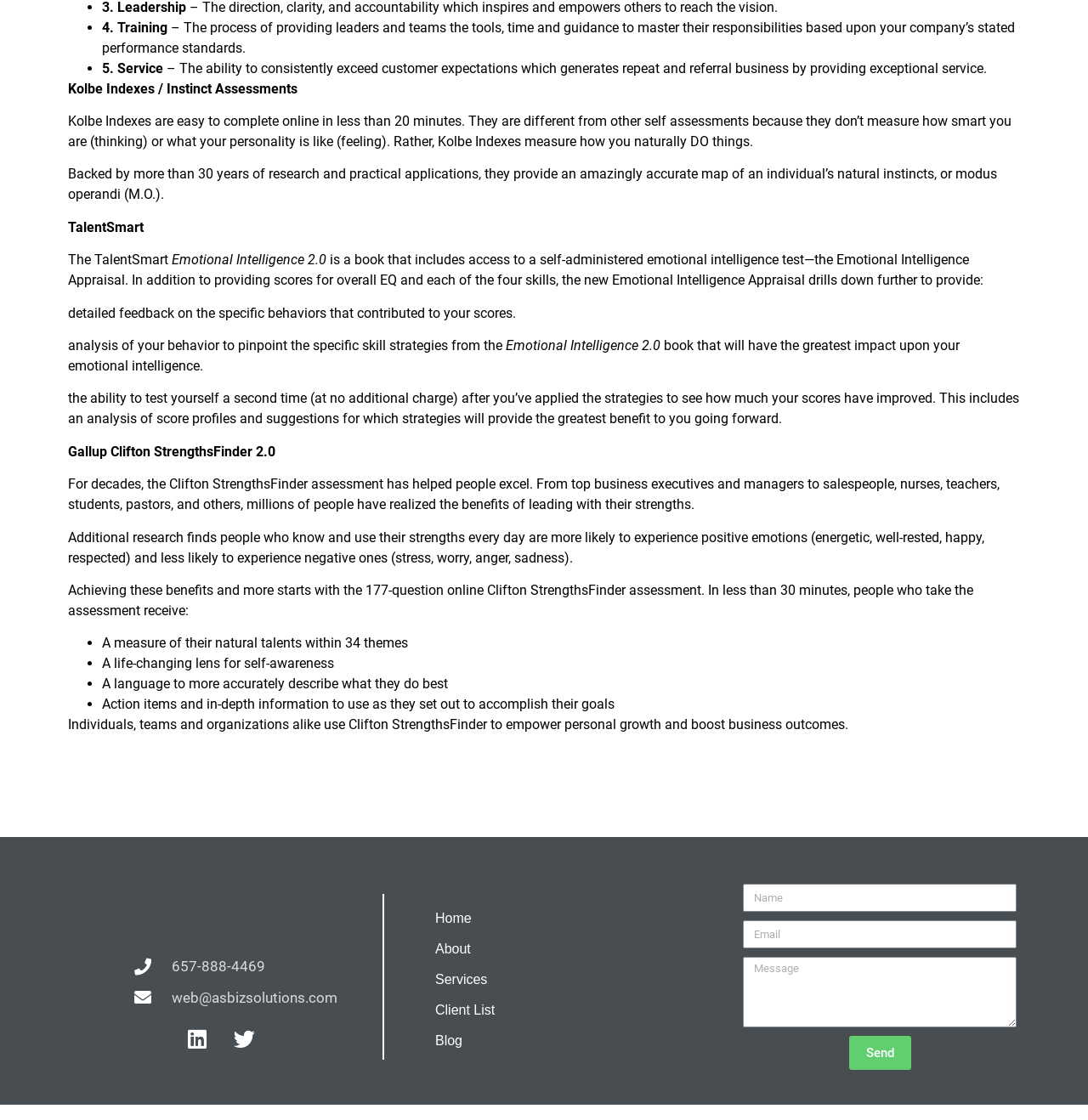What is Kolbe Indexes used for?
Please describe in detail the information shown in the image to answer the question.

According to the webpage, Kolbe Indexes are used to measure how you naturally DO things, providing an amazingly accurate map of an individual’s natural instincts, or modus operandi (M.O.).